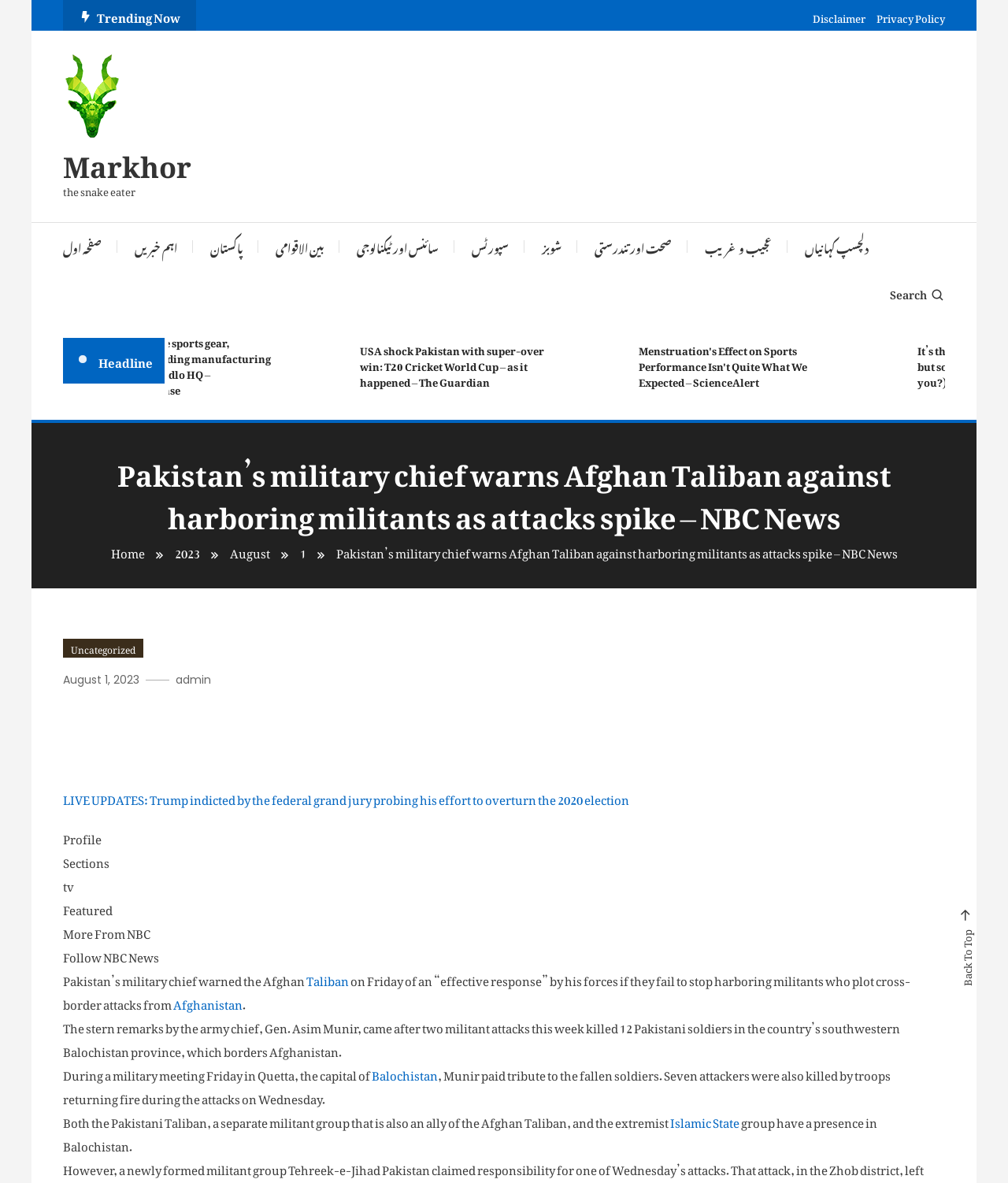Identify the bounding box coordinates of the area you need to click to perform the following instruction: "Read the news about Pakistan’s military chief".

[0.062, 0.377, 0.938, 0.449]